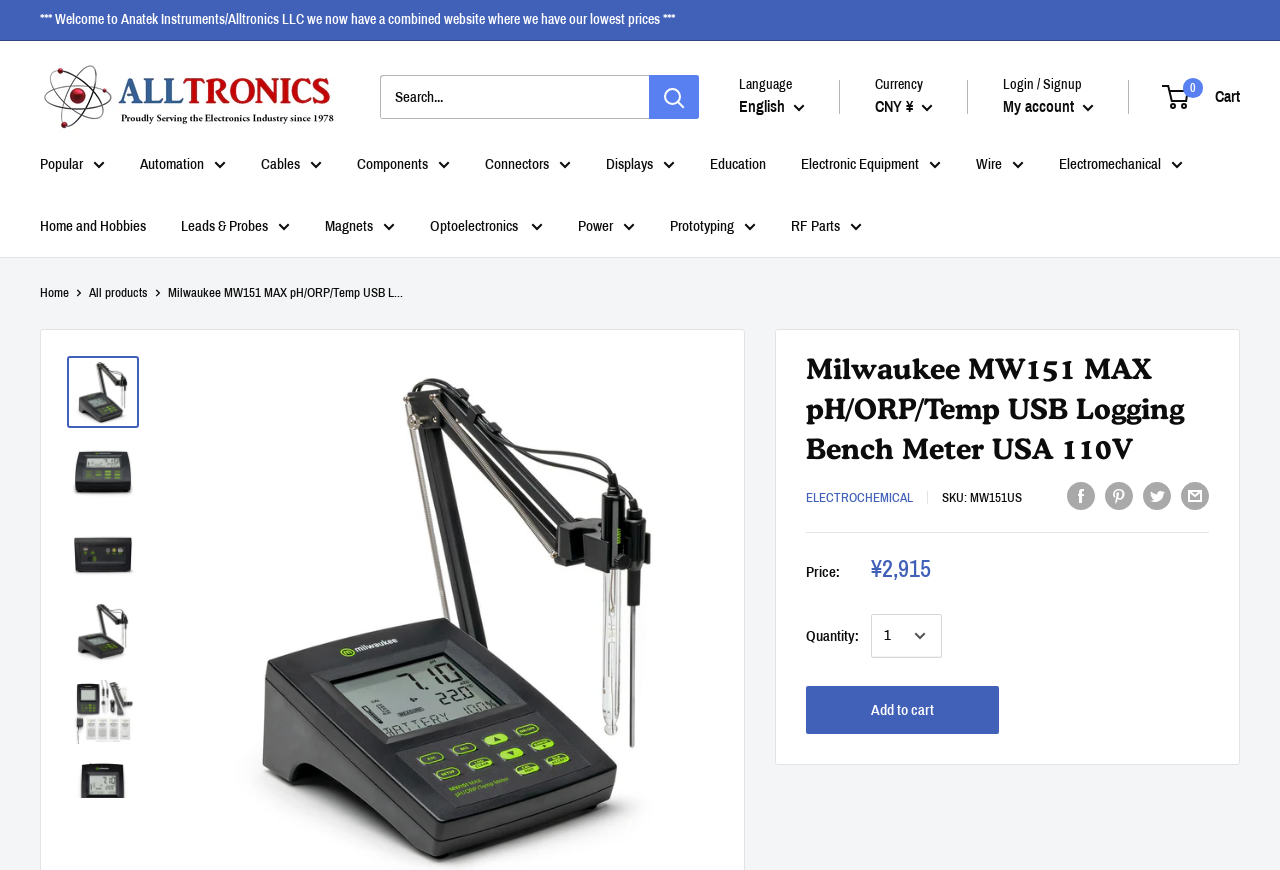Identify the coordinates of the bounding box for the element described below: "alt="Alltronics LLC"". Return the coordinates as four float numbers between 0 and 1: [left, top, right, bottom].

[0.031, 0.07, 0.266, 0.153]